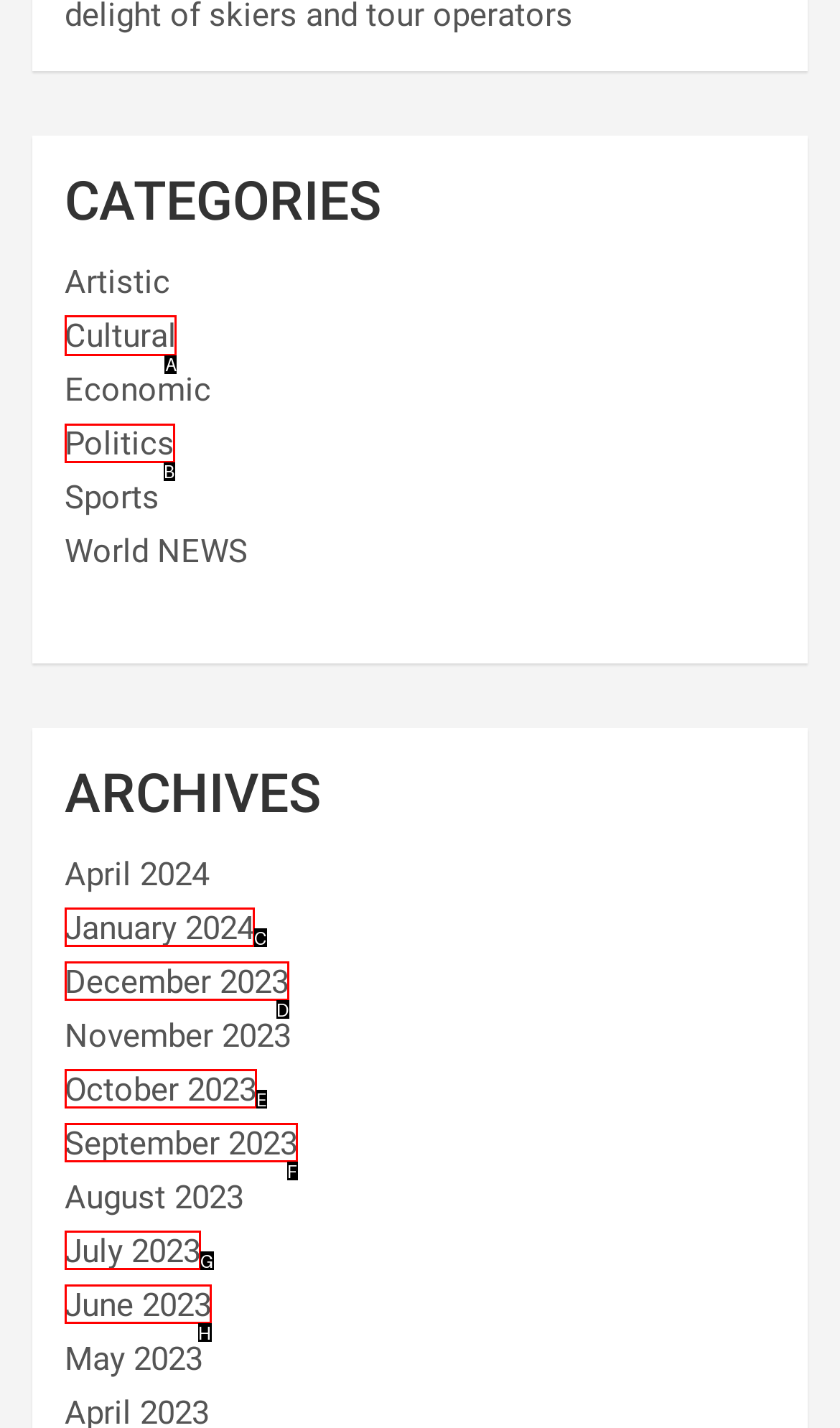Which UI element should be clicked to perform the following task: read Cultural news? Answer with the corresponding letter from the choices.

A